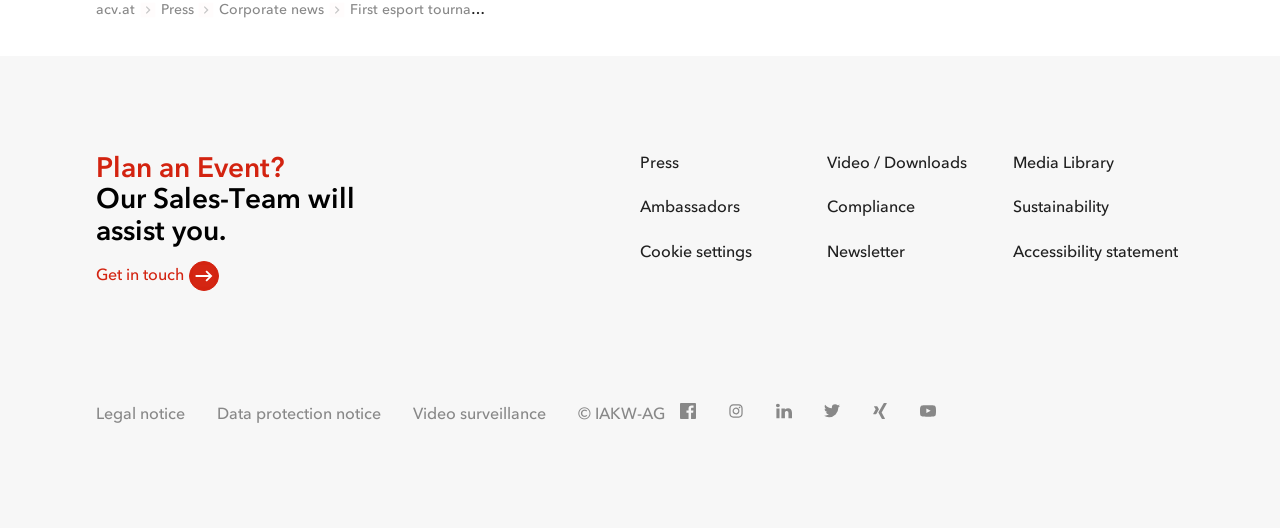Please analyze the image and give a detailed answer to the question:
What is the event mentioned on the webpage?

The event mentioned on the webpage is the 'First esport tournament at the Austria Center Vienna', which is a link element on the top section of the webpage.